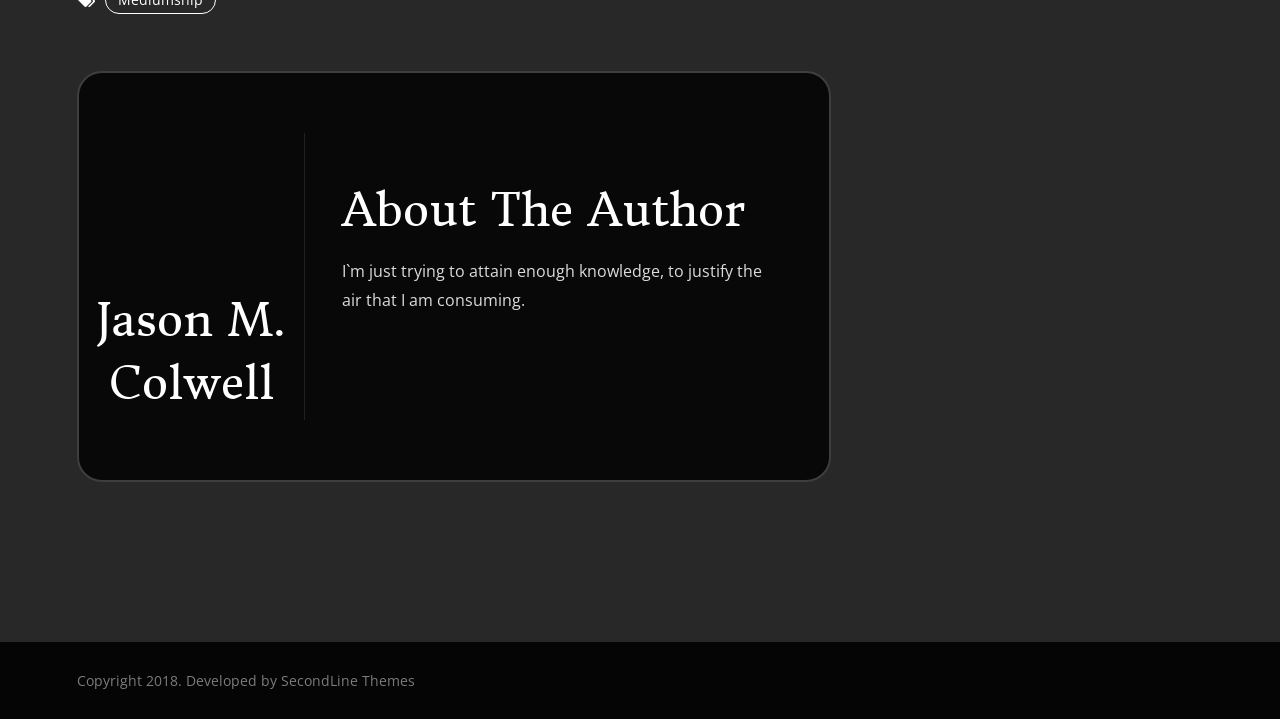Based on the element description "Login / Register", predict the bounding box coordinates of the UI element.

None